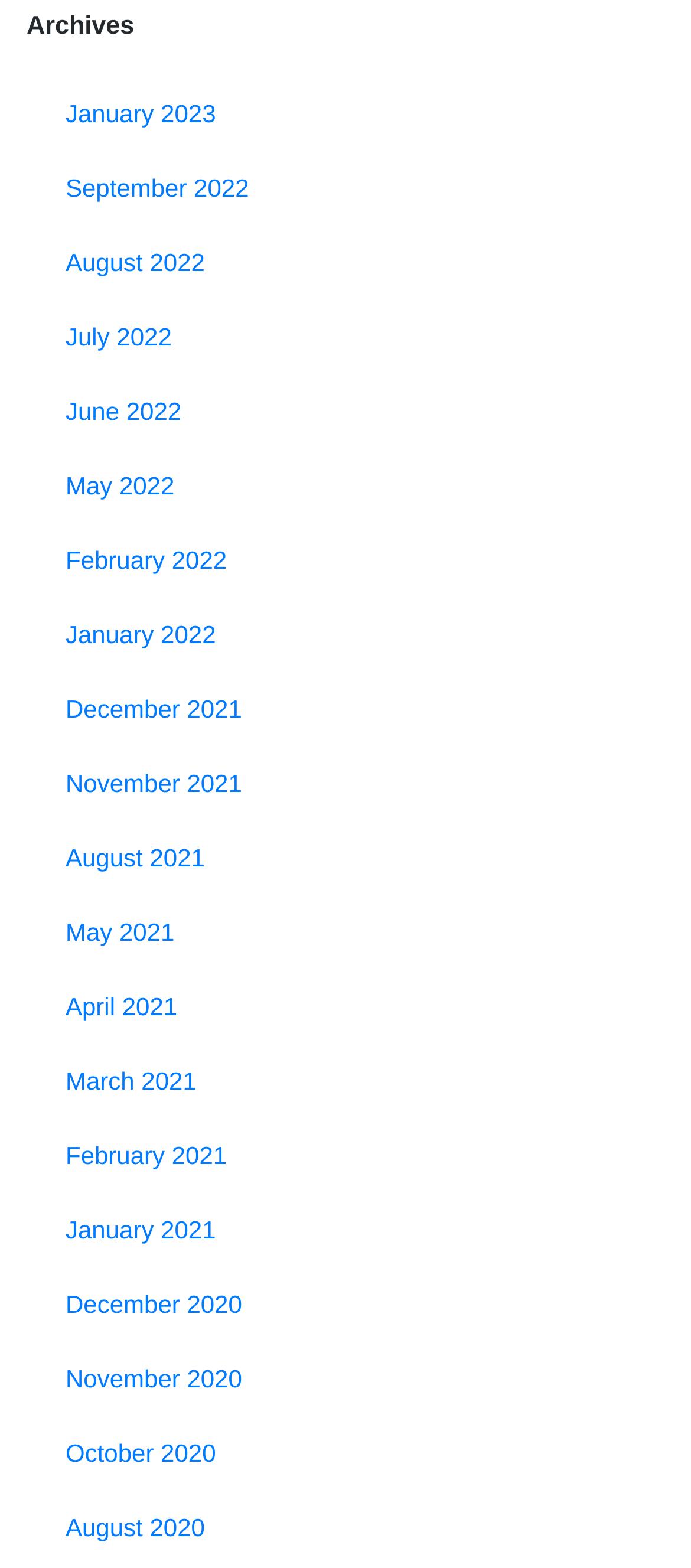Please identify the bounding box coordinates of the element's region that I should click in order to complete the following instruction: "view January 2023 archives". The bounding box coordinates consist of four float numbers between 0 and 1, i.e., [left, top, right, bottom].

[0.064, 0.049, 0.936, 0.096]